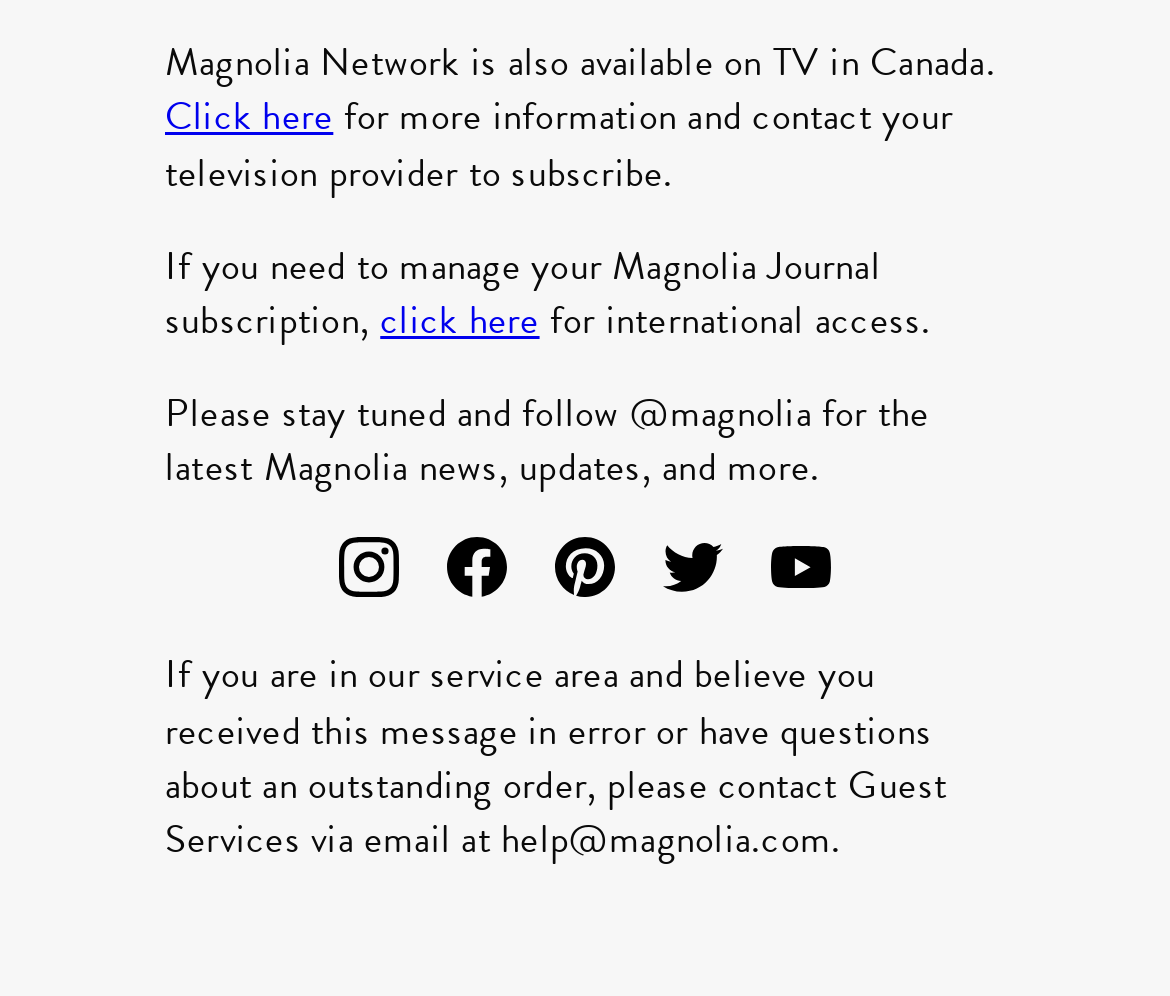Determine the bounding box coordinates in the format (top-left x, top-left y, bottom-right x, bottom-right y). Ensure all values are floating point numbers between 0 and 1. Identify the bounding box of the UI element described by: Click here

[0.141, 0.091, 0.285, 0.146]